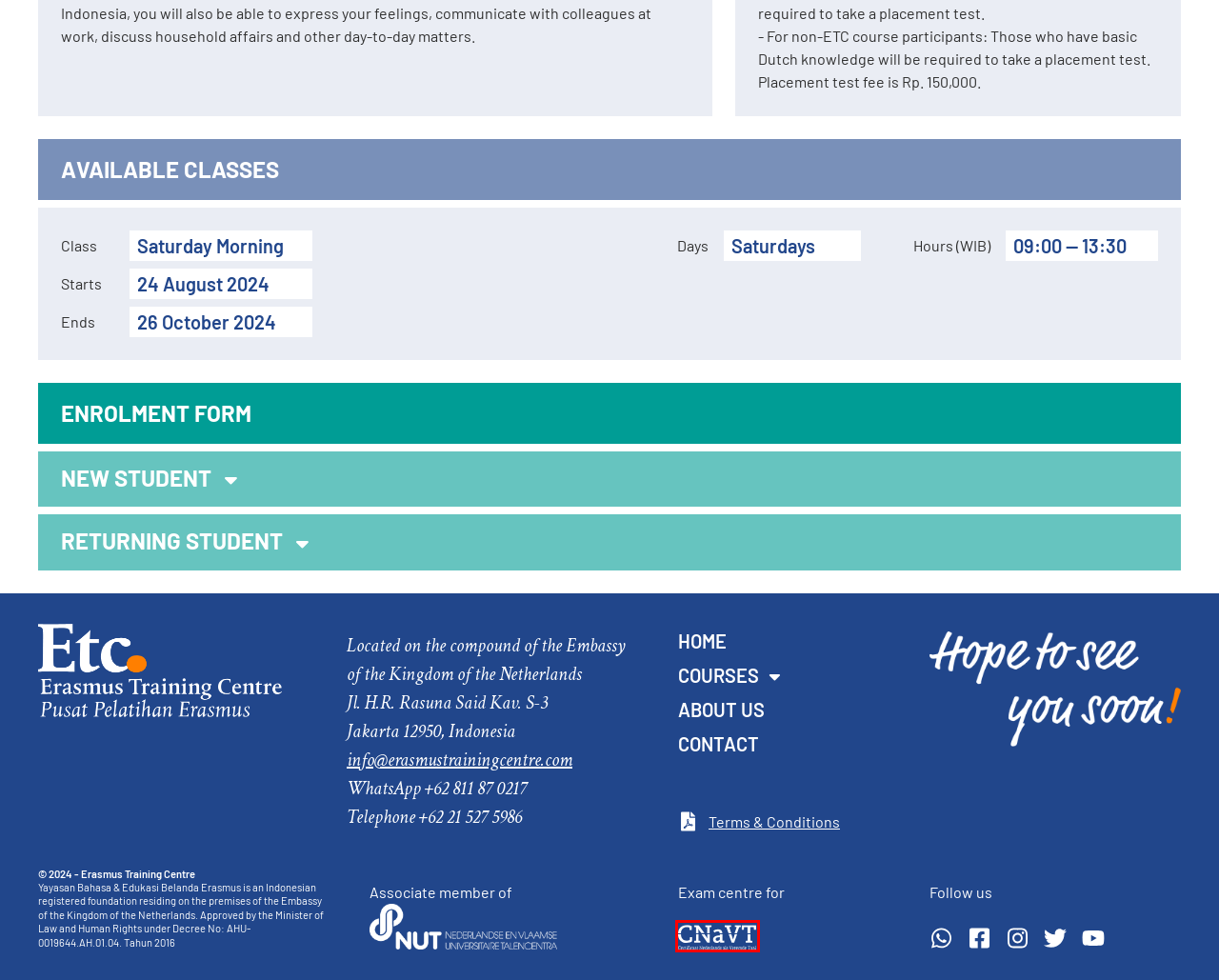A screenshot of a webpage is given, featuring a red bounding box around a UI element. Please choose the webpage description that best aligns with the new webpage after clicking the element in the bounding box. These are the descriptions:
A. Nederlandse en Vlaamse Universitaire Talencentra (NUT)
B. Dutch Intermediate 3 (online) Daftar – Erasmus Training Centre
C. Contact us – Erasmus Training Centre
D. Syarat dan Ketentuan Kursus – Erasmus Training Centre
E. CNaVT
F. About us – Erasmus Training Centre
G. Courses – Erasmus Training Centre
H. Welcome to the Erasmus Training Centre

E